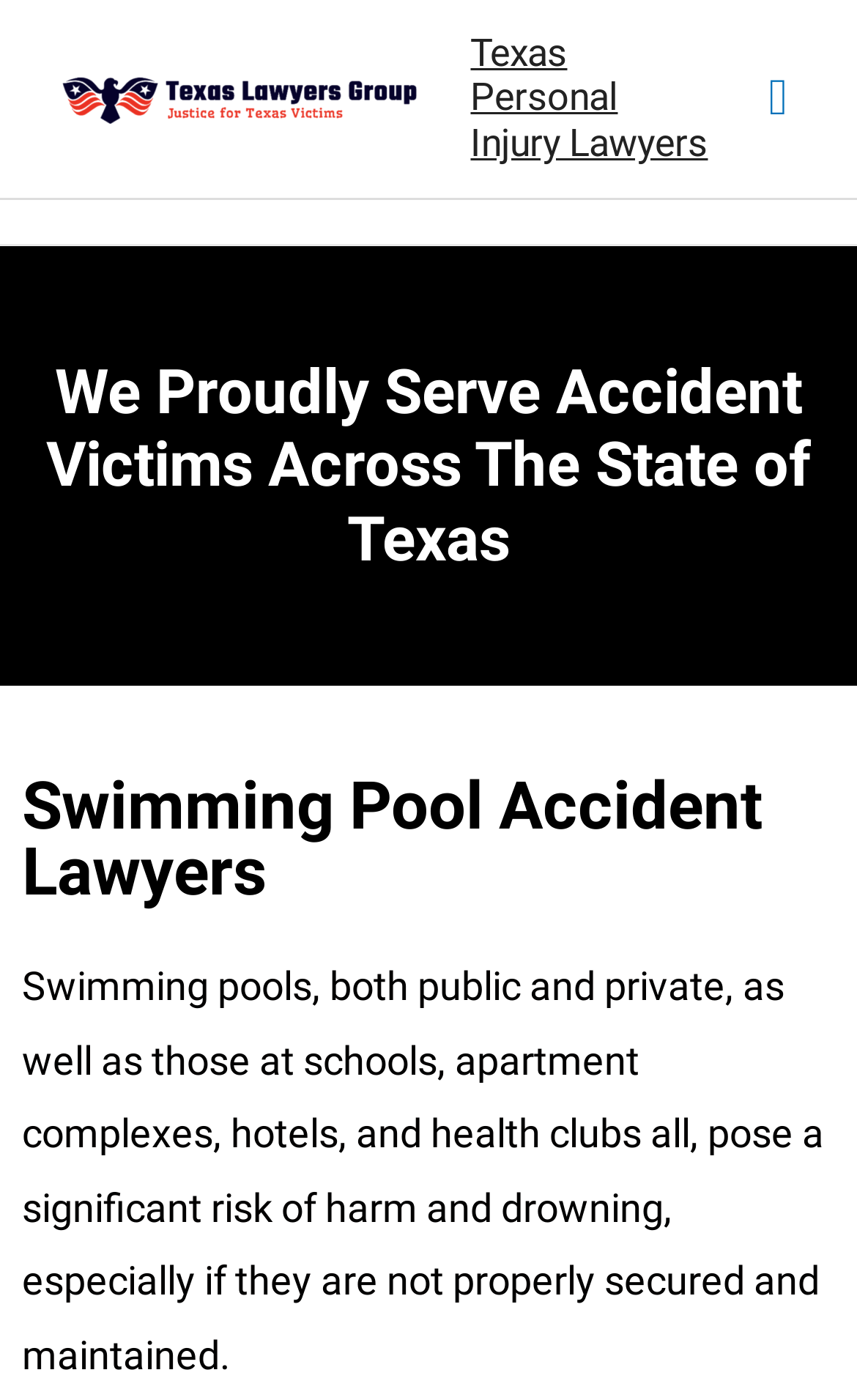Describe all the key features of the webpage in detail.

The webpage is about Swimming Pool Accident Lawyers, with a prominent heading at the top center of the page. Below the heading, there is a static text that explains the risks associated with swimming pools, including public and private pools, and how they can cause harm and drowning if not properly secured and maintained.

At the top left of the page, there is a link and an image, both labeled "Texas Personal Injury Lawyers". Another link with the same label is located at the top right of the page. 

A main menu button is situated at the top right corner of the page, which can be expanded to reveal more options. 

The page also features a call-to-action, as indicated by the meta description, encouraging visitors to call for a free case evaluation and get justice for their case. However, this call-to-action is not explicitly mentioned in the accessibility tree.